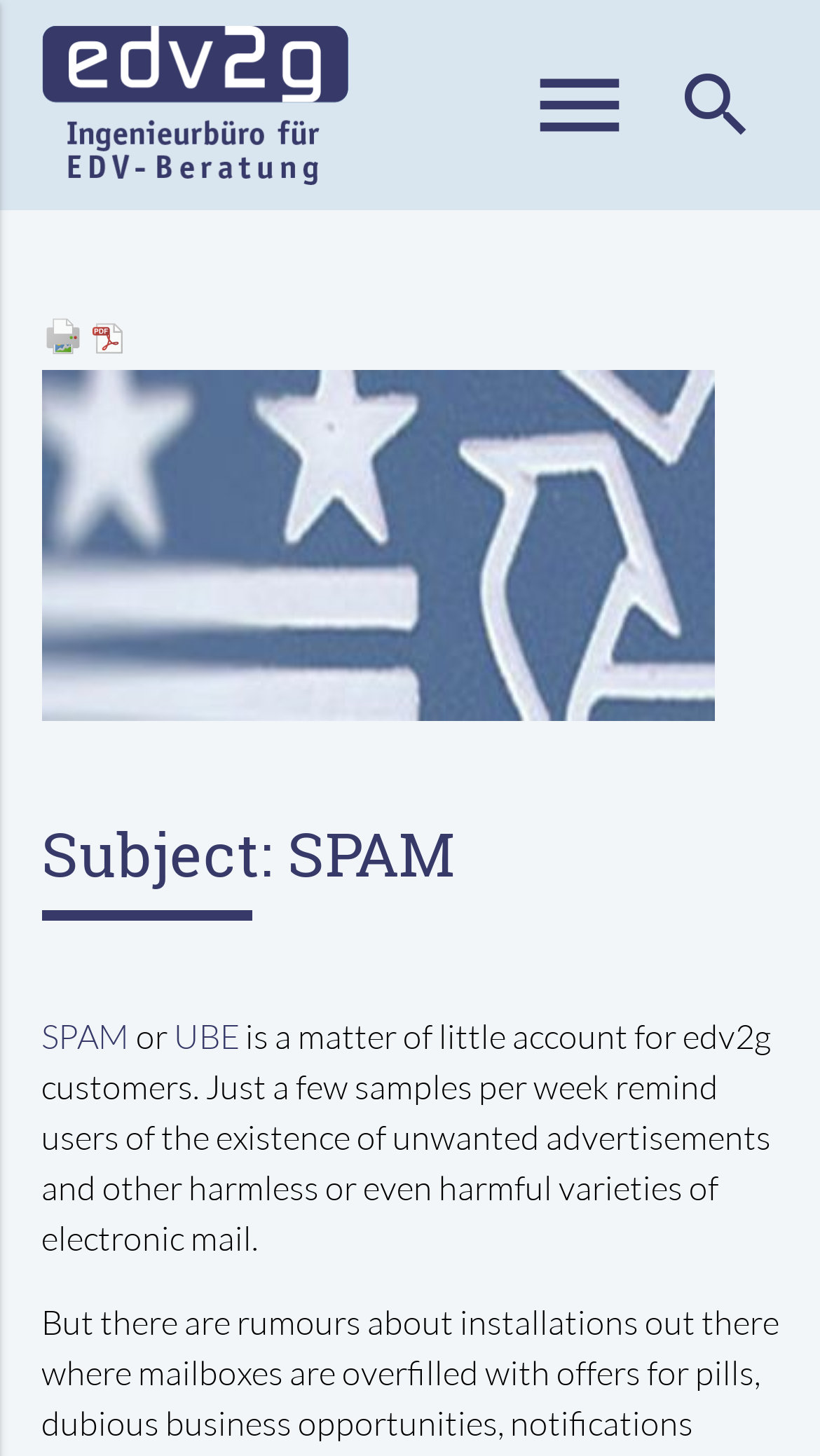Answer the question with a brief word or phrase:
What is the function of the button with the text 'SEARCH'?

To submit search query